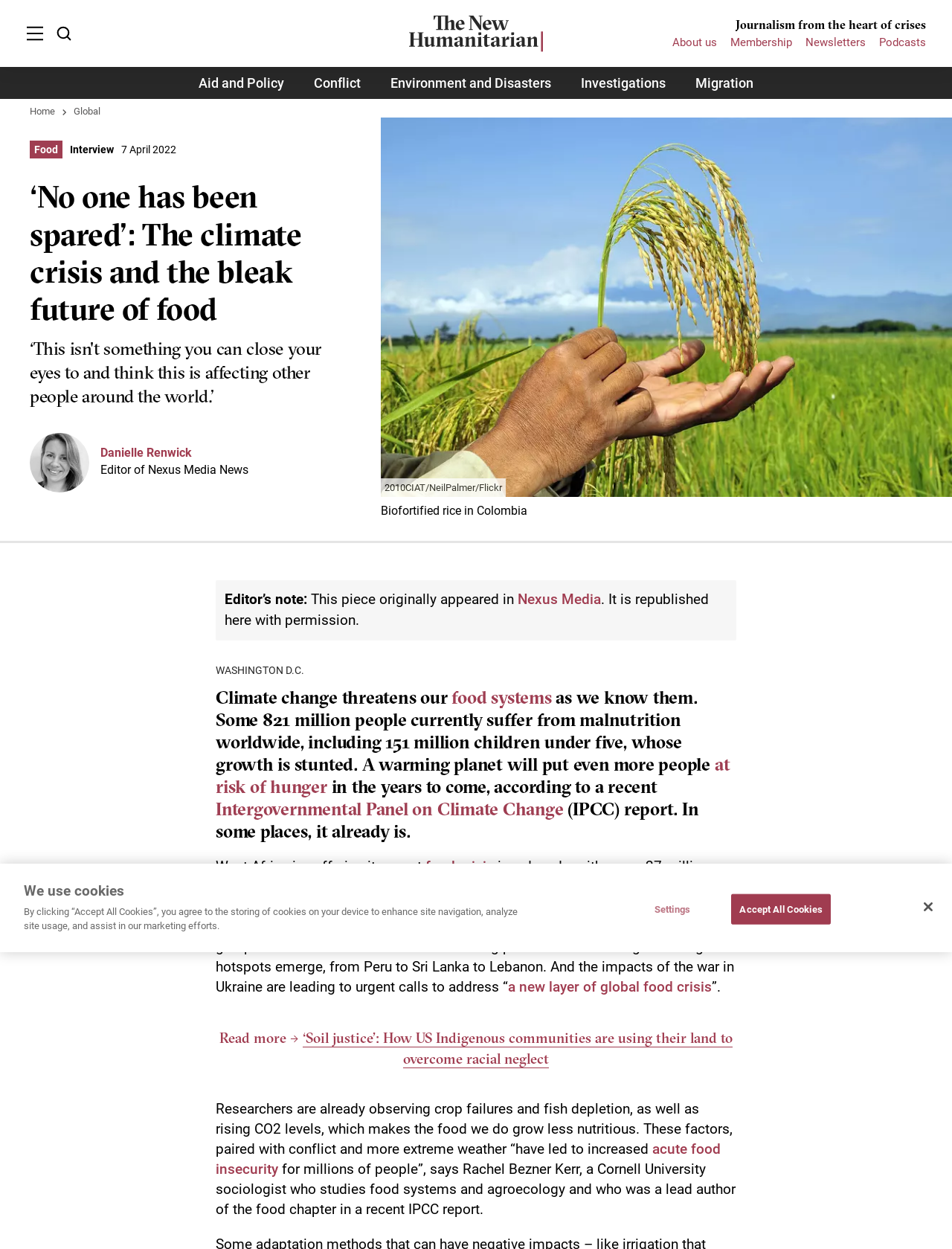Offer a detailed account of what is visible on the webpage.

This webpage is an article from The New Humanitarian, a journalism organization that focuses on crises and humanitarian issues. At the top of the page, there is a navigation menu with links to "Skip to main content", "Menu", "Search", and the organization's logo, which is an image. Below the navigation menu, there is a header section with a link to "The New Humanitarian" and a tagline "Journalism from the heart of crises".

On the left side of the page, there is a sidebar with links to various topics, including "Aid and Policy", "Conflict", "Environment and Disasters", and "Investigations". Below the sidebar, there is a section with links to "Home", "Global", and "Migration", which appears to be a subcategory of the "Migration" topic.

The main content of the page is an article titled "‘No one has been spared’: The climate crisis and the bleak future of food". The article has a heading, a byline, and a publication date. Below the heading, there is a figure with an image and a caption. The article itself is a long piece of text that discusses the impact of climate change on food systems and the increasing risk of hunger worldwide.

The article is divided into several sections, each with its own heading and subheadings. There are also links to other articles and resources throughout the text. At the bottom of the page, there is a section with links to share the article on social media and a note from the editor.

Finally, there is a cookie banner at the bottom of the page with a message about the use of cookies on the site and options to accept or decline them.